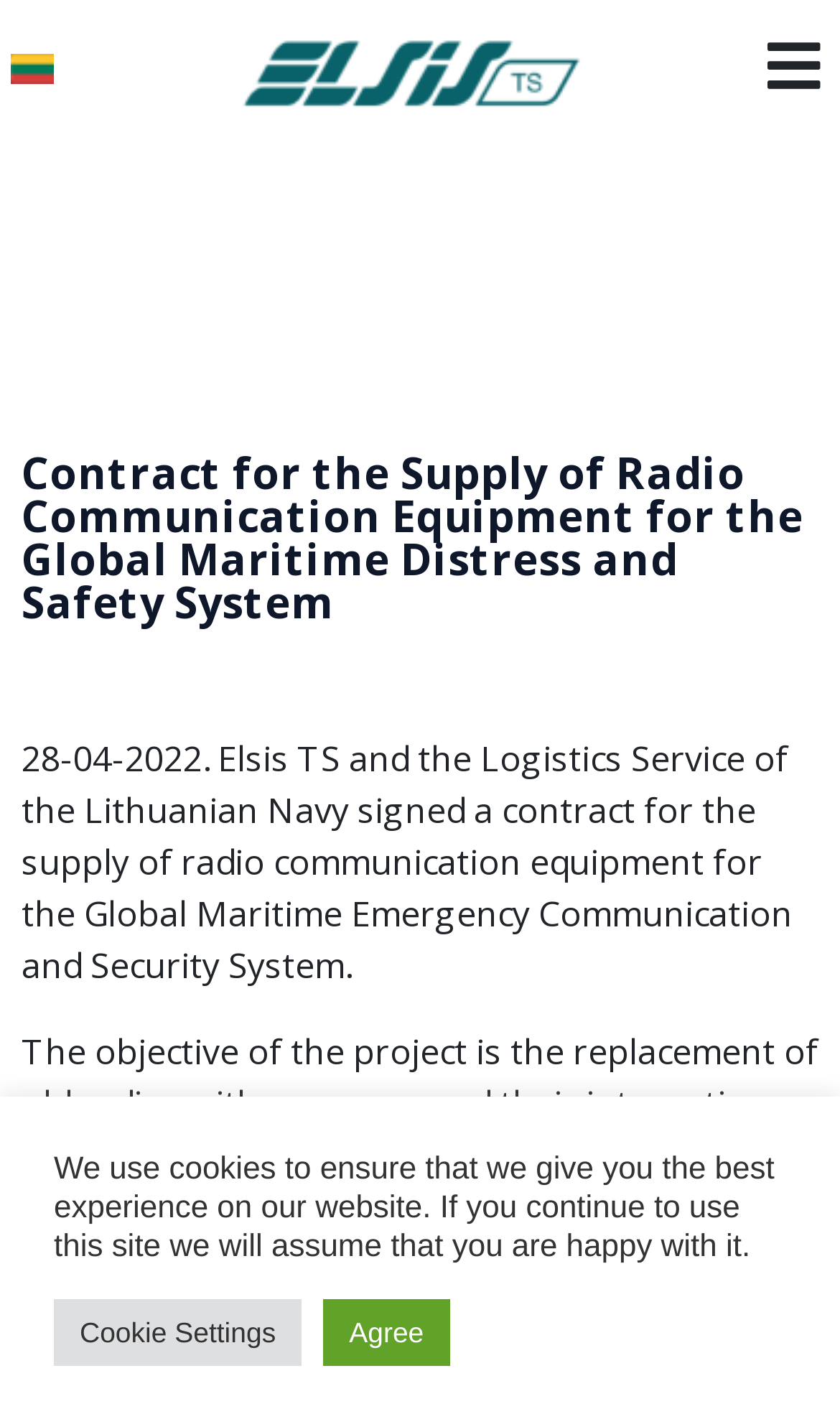Predict the bounding box coordinates of the area that should be clicked to accomplish the following instruction: "click the logo link". The bounding box coordinates should consist of four float numbers between 0 and 1, i.e., [left, top, right, bottom].

[0.281, 0.008, 0.707, 0.084]